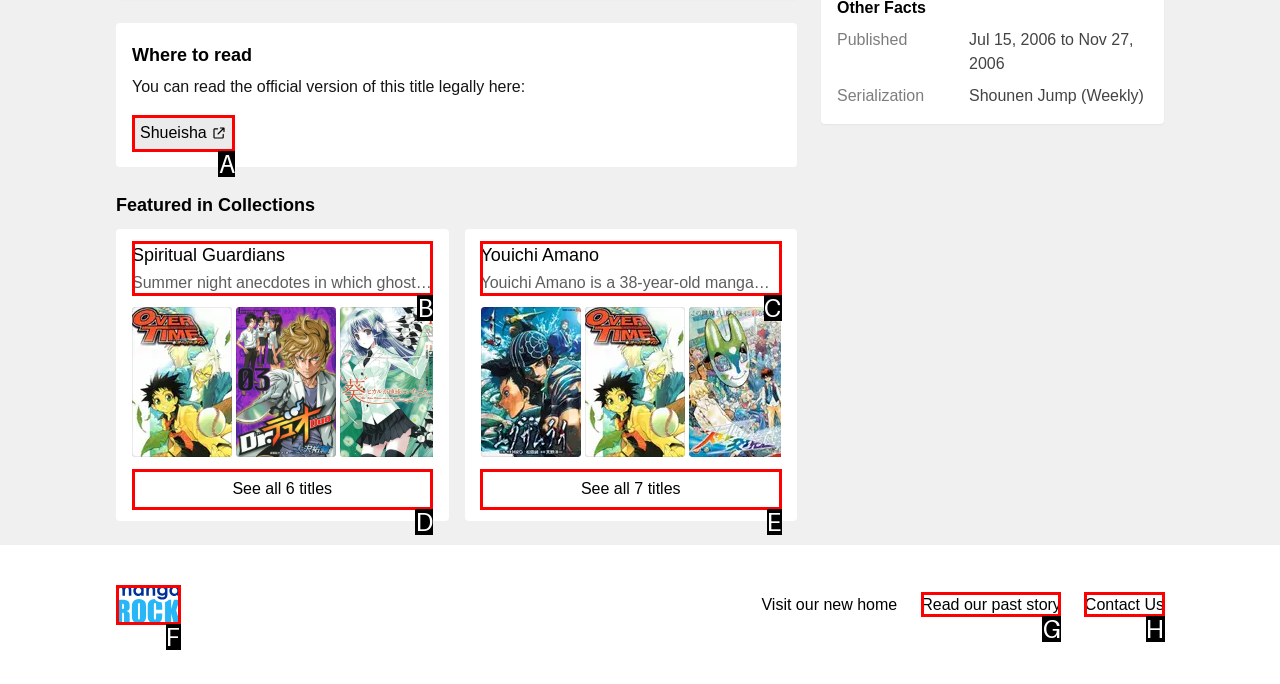From the description: aria-label="Search" name="search" placeholder="...", select the HTML element that fits best. Reply with the letter of the appropriate option.

None